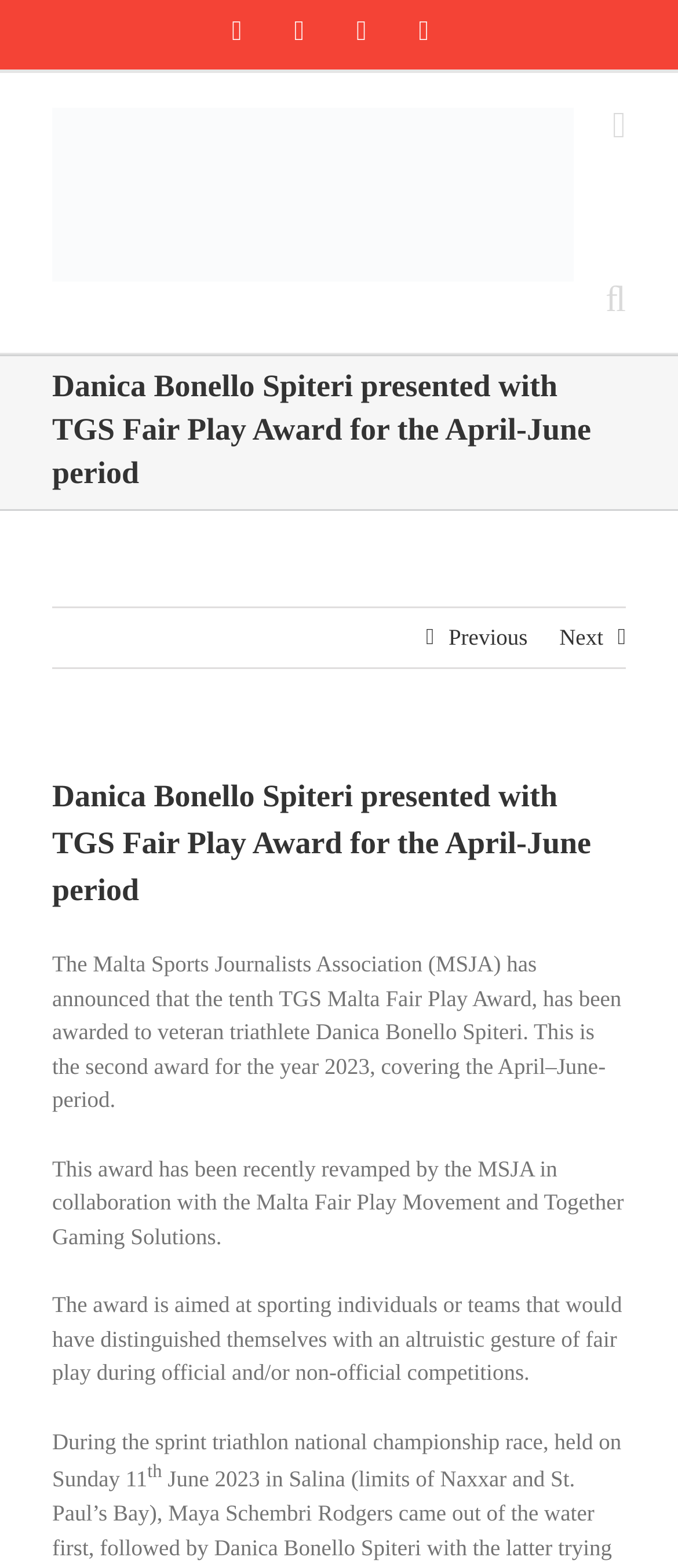Give a short answer using one word or phrase for the question:
How many times has Danica Bonello Spiteri won the TGS Malta Fair Play Award in 2023?

Two